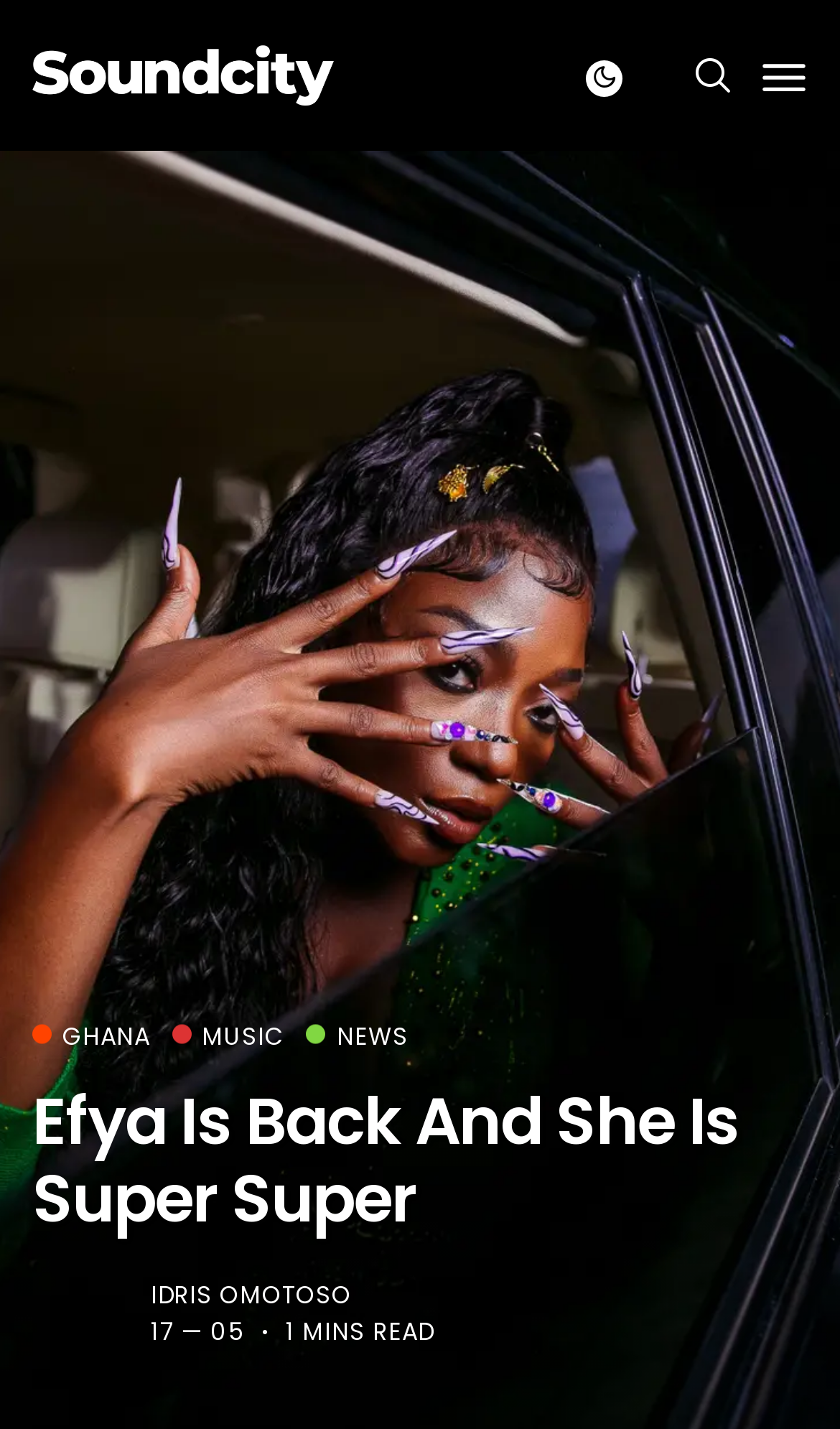Provide a brief response to the question using a single word or phrase: 
What is the category of the article?

MUSIC